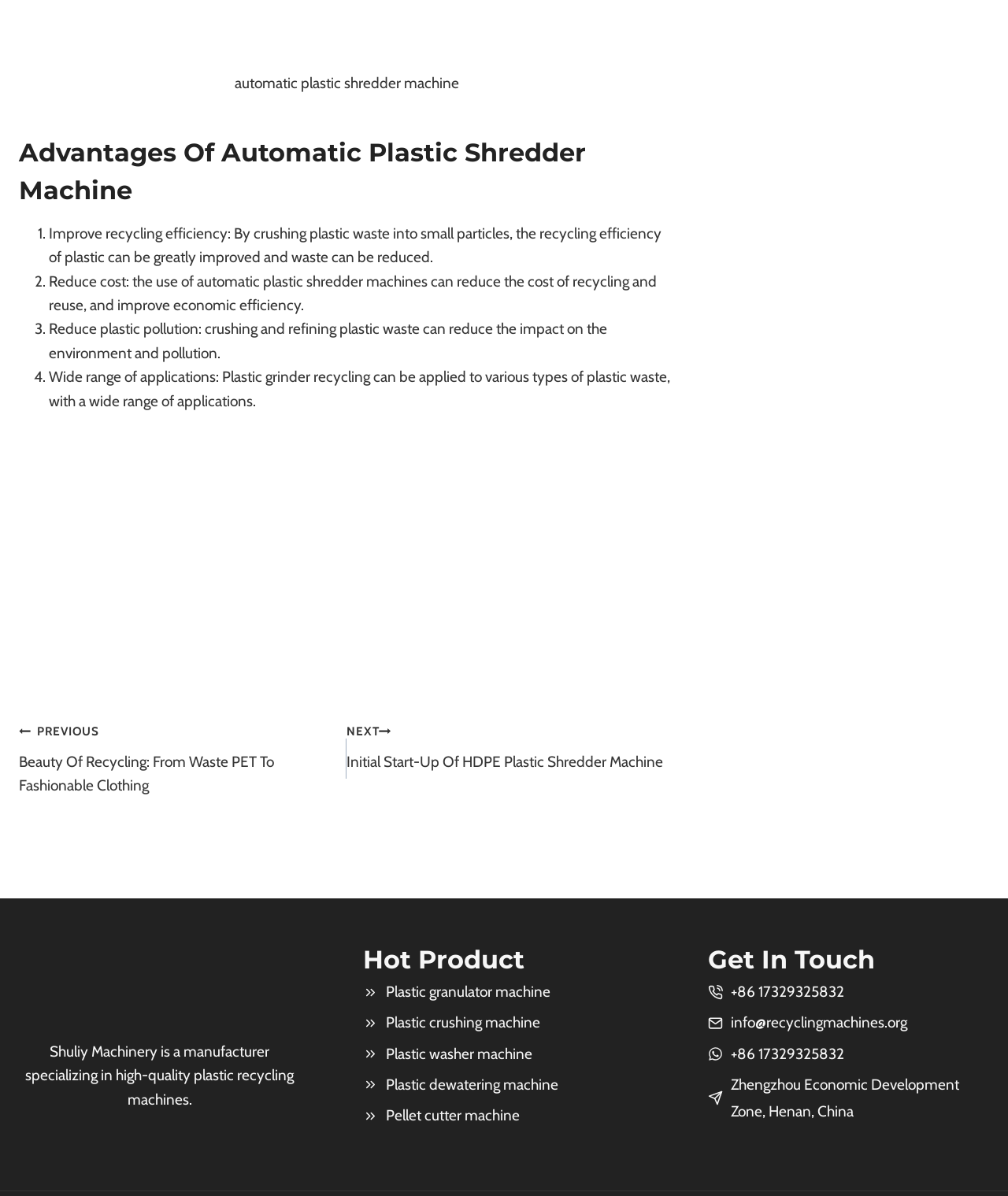Find the bounding box coordinates of the element's region that should be clicked in order to follow the given instruction: "Call the tax relief hotline". The coordinates should consist of four float numbers between 0 and 1, i.e., [left, top, right, bottom].

None